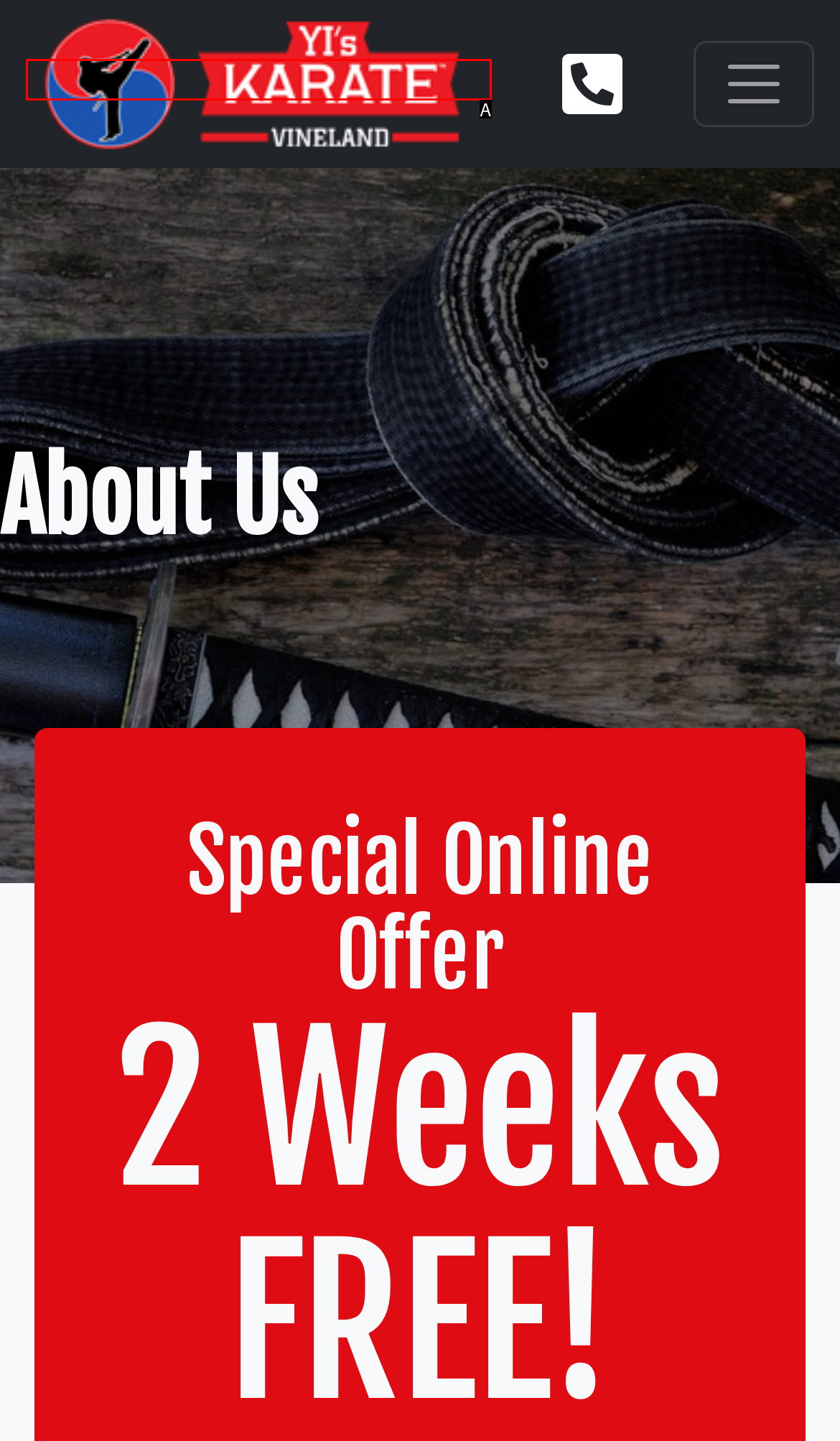Given the element description: alt="Yi-Karate-Vineland-logo", choose the HTML element that aligns with it. Indicate your choice with the corresponding letter.

A